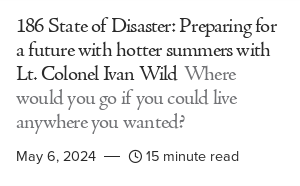Generate a detailed caption for the image.

The image features a heading titled "186 State of Disaster: Preparing for a future with hotter summers with Lt. Colonel Ivan Wild." Below the heading, an intriguing question is posed: "Where would you go if you could live anywhere you wanted?" This article, published on May 6, 2024, offers readers an estimated reading time of 15 minutes, inviting them to explore insights on adapting to changing climate conditions in the context of personal choices and future planning.